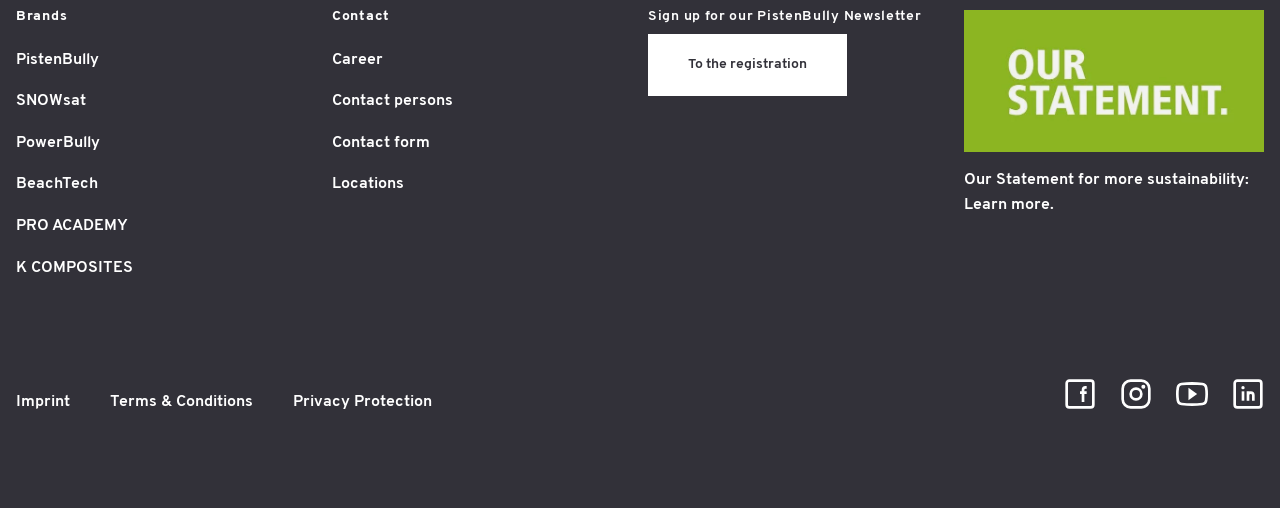Locate the bounding box coordinates of the element that should be clicked to execute the following instruction: "Learn more about Our Statement".

[0.753, 0.019, 0.988, 0.648]